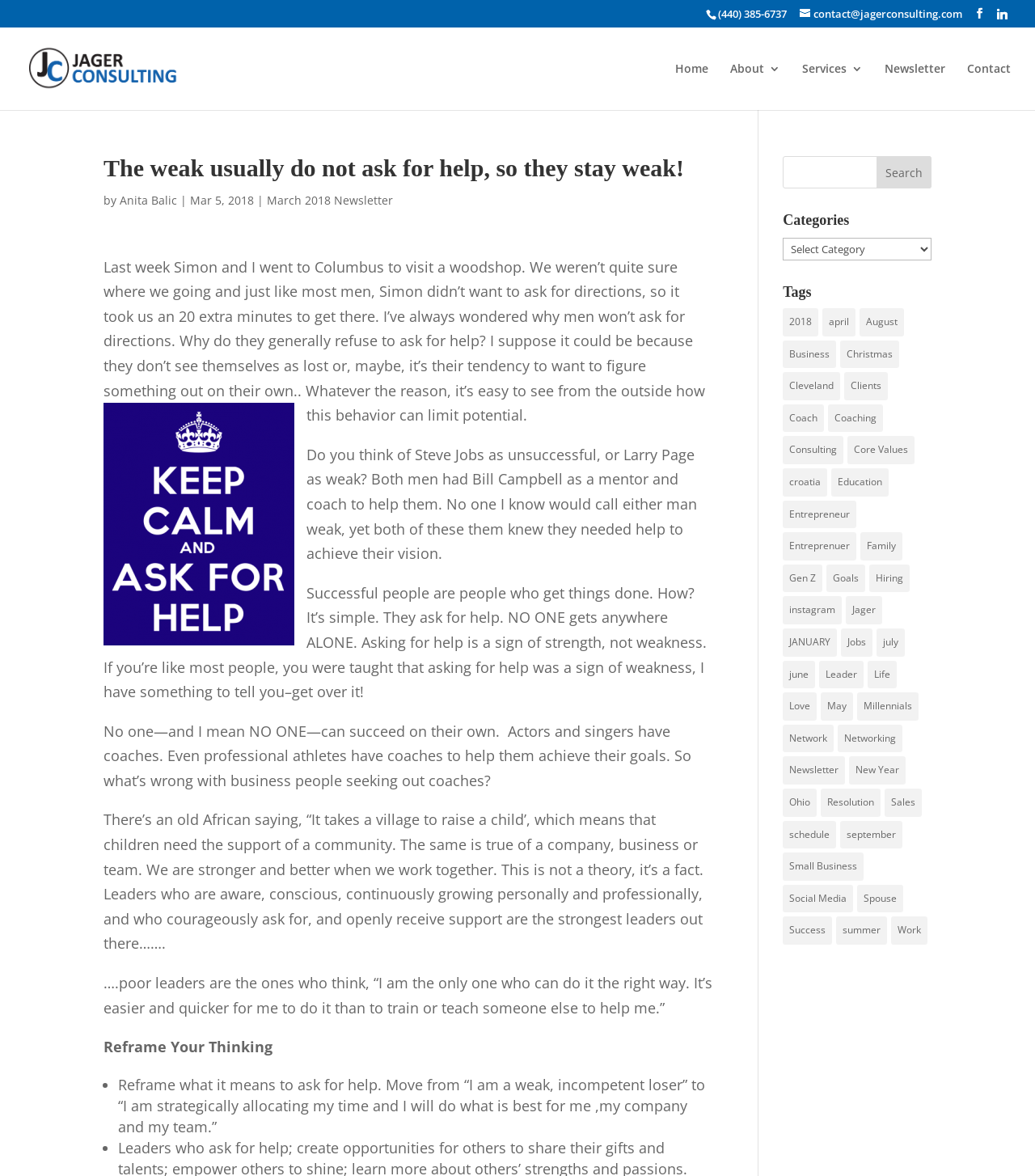How many items are there in the 'Business' category?
Can you provide a detailed and comprehensive answer to the question?

I found the number of items in the 'Business' category by looking at the link element with the text 'Business (43 items)'.